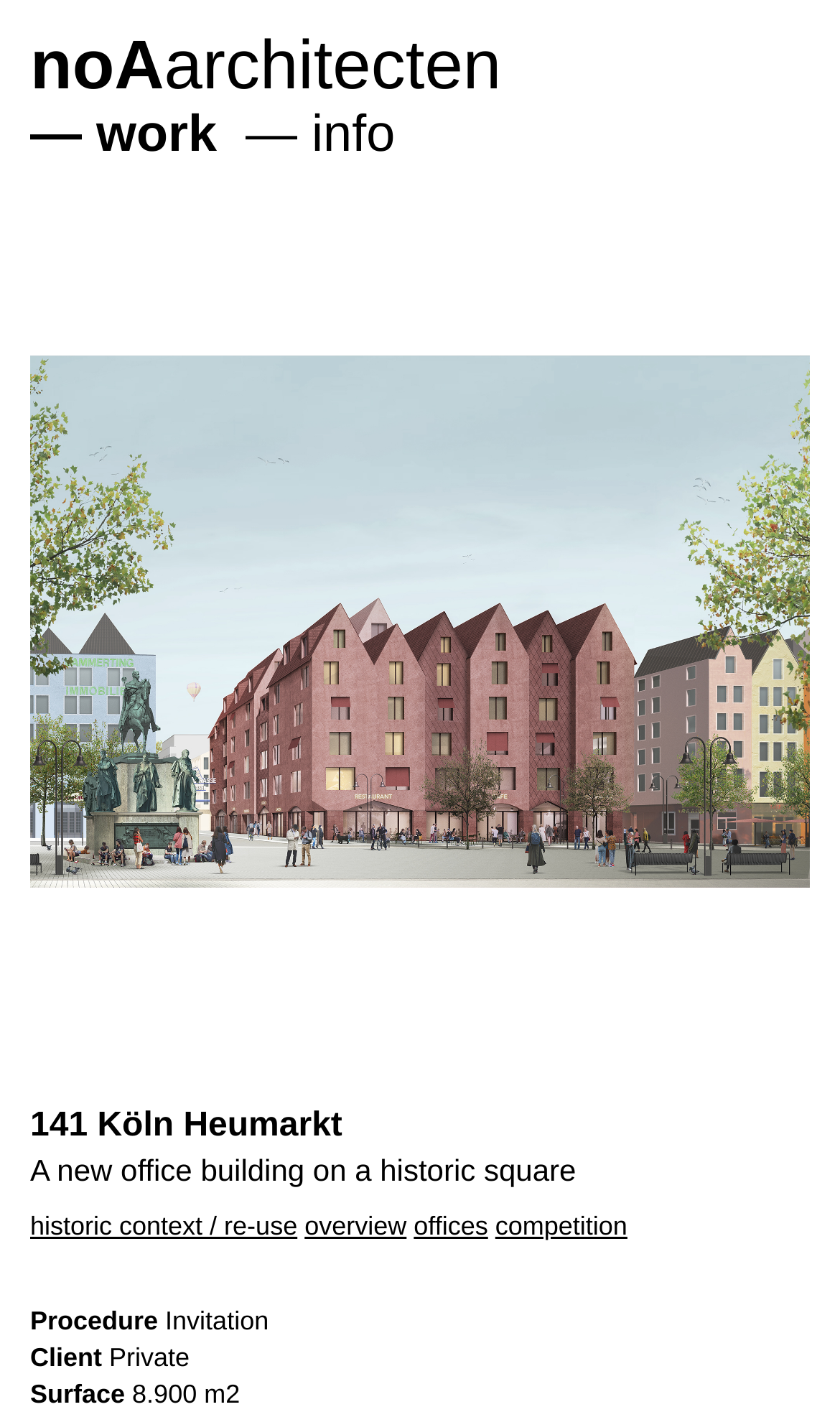Refer to the image and provide an in-depth answer to the question: 
What is the location of the office building?

The location of the office building can be found in the top-left corner of the webpage, where it is written as 'noAarchitecten — 141 Köln Heumarkt'. This suggests that the office building is located at 141 Köln Heumarkt, which is likely a historic square.